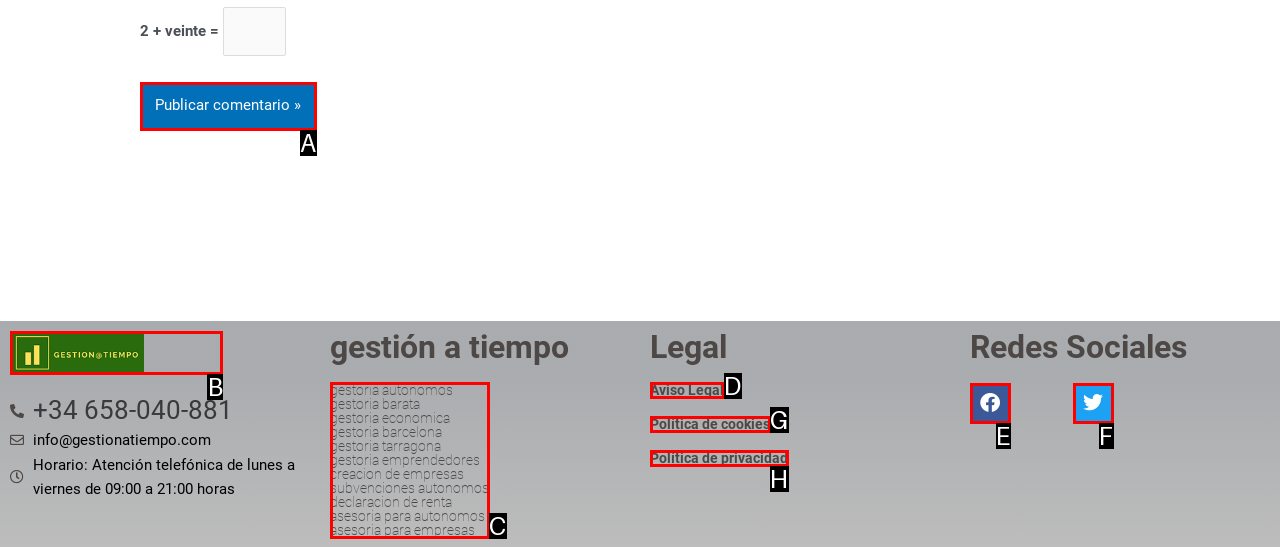Determine which UI element you should click to perform the task: Visit the contact page
Provide the letter of the correct option from the given choices directly.

B